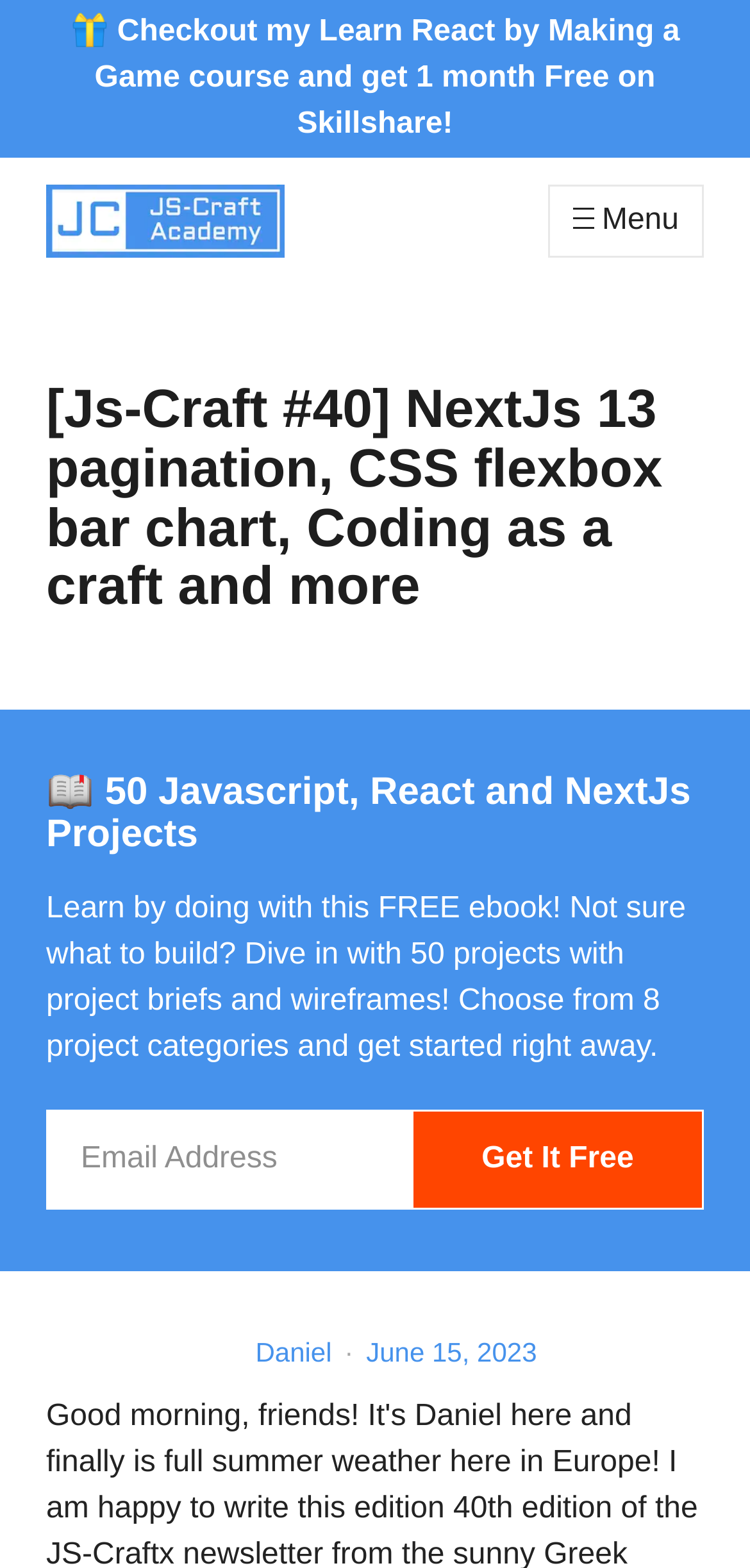Using the webpage screenshot, find the UI element described by June 15, 2023June 15, 2023. Provide the bounding box coordinates in the format (top-left x, top-left y, bottom-right x, bottom-right y), ensuring all values are floating point numbers between 0 and 1.

[0.488, 0.85, 0.716, 0.876]